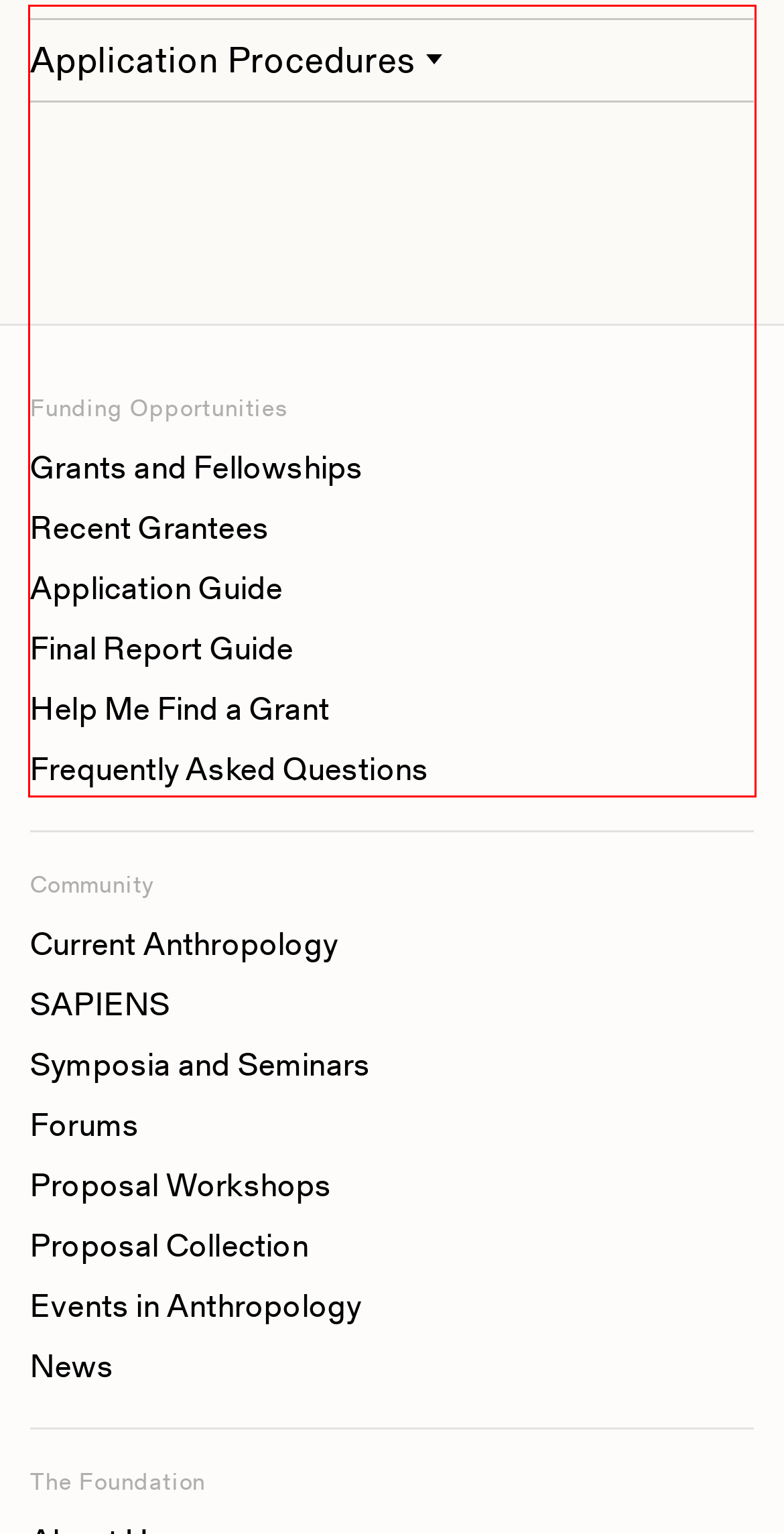Given the screenshot of the webpage, identify the red bounding box, and recognize the text content inside that red bounding box.

The quality of the proposed project, its potential to advance anthropological knowledge, and its adherence to the principles articulated in our mission are the main criteria of evaluation. We expect the proposed project to be firmly rooted in the applicant’s completed research, be innovative in approach, and have the potential for broad impact both within and beyond the discipline. Please refer to “Motion of the 32nd RBA: Diversify Information and Education about the Global Anthropologies of Foreign Researchers and Anthropology Students.”